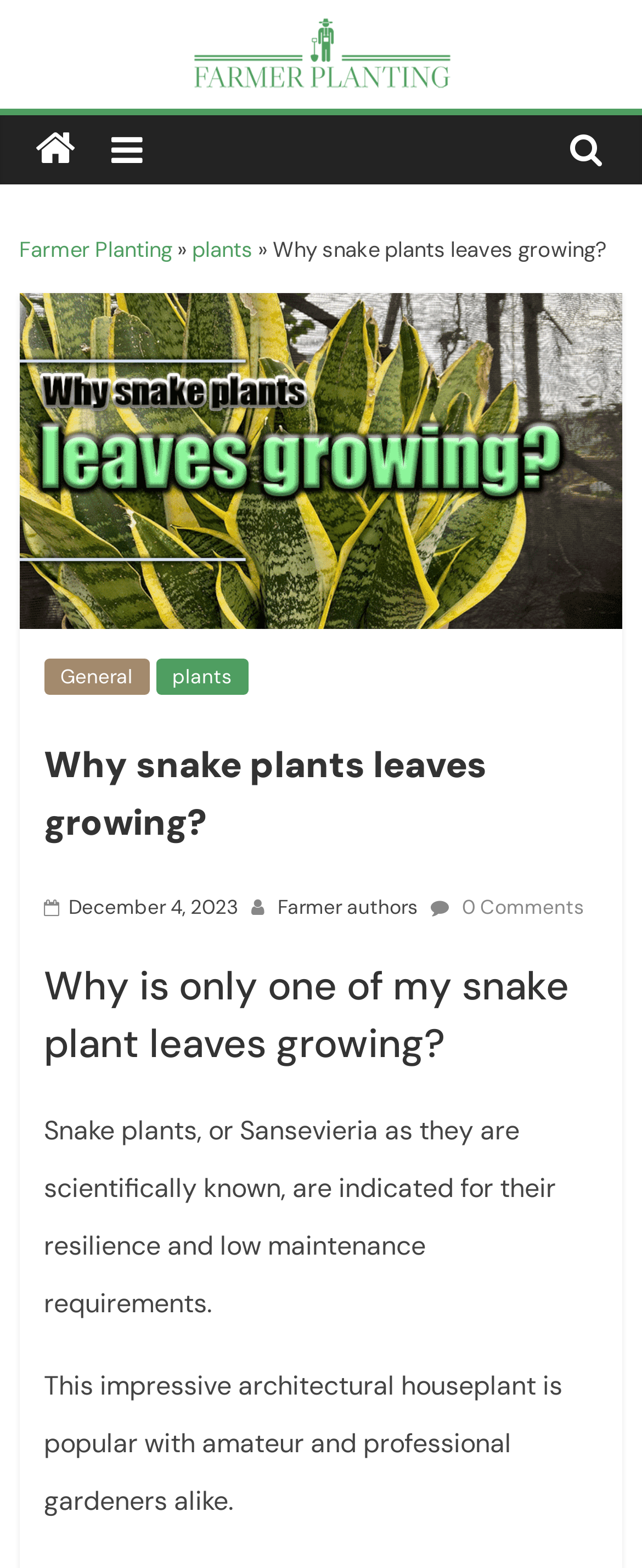Identify the bounding box coordinates of the region that should be clicked to execute the following instruction: "check the comments".

[0.671, 0.57, 0.909, 0.587]